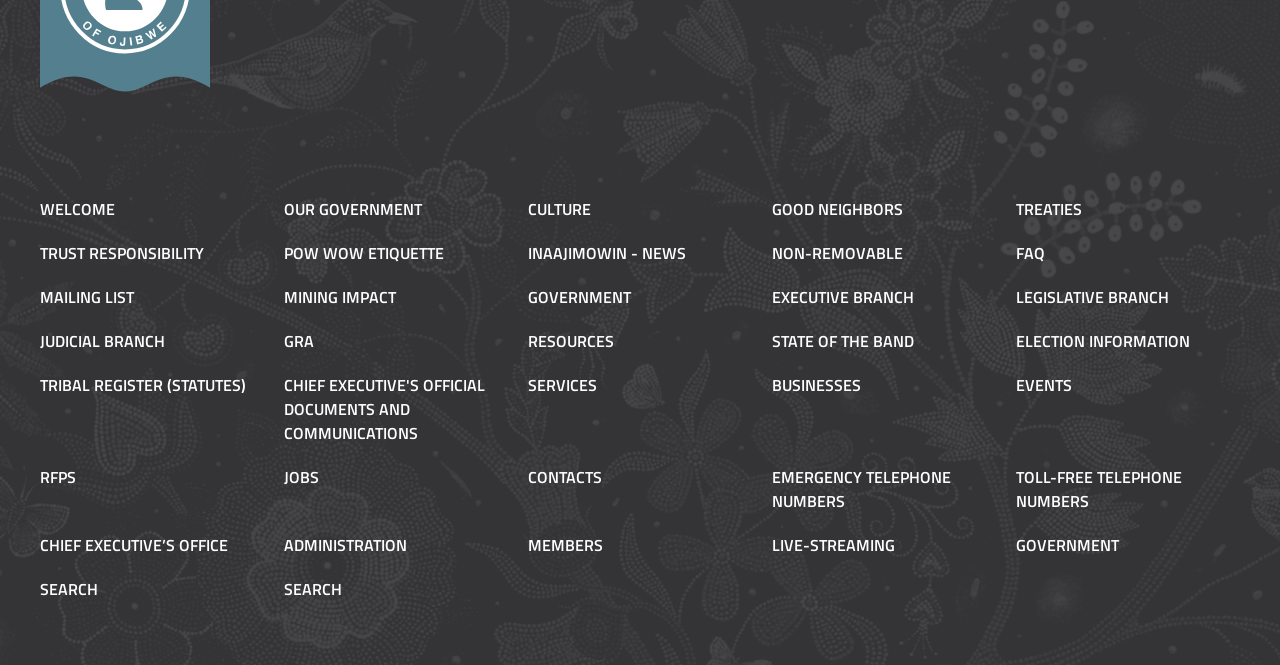Specify the bounding box coordinates of the element's area that should be clicked to execute the given instruction: "go to home page". The coordinates should be four float numbers between 0 and 1, i.e., [left, top, right, bottom].

None